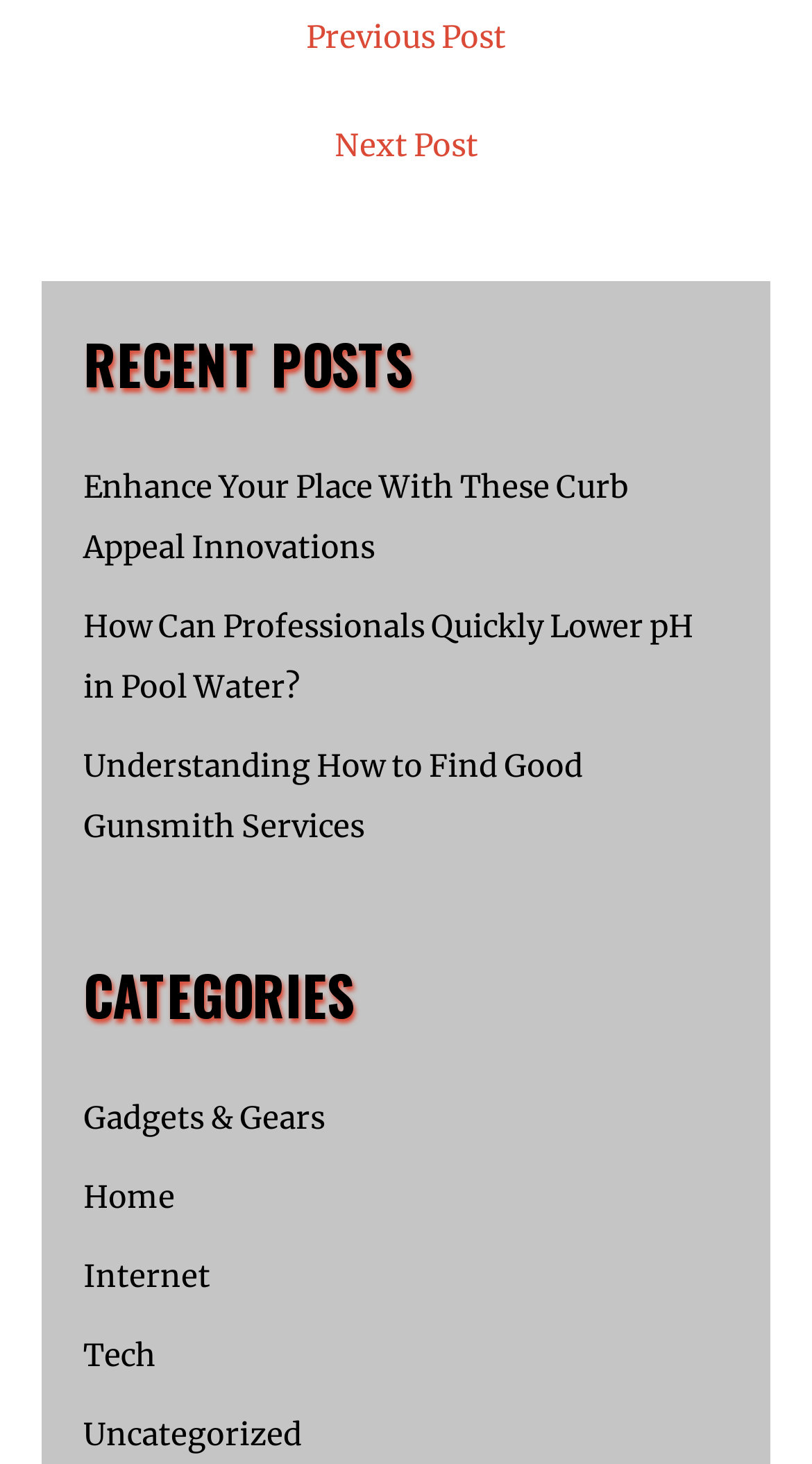Find the bounding box coordinates of the area to click in order to follow the instruction: "go to previous post".

[0.074, 0.004, 0.926, 0.052]